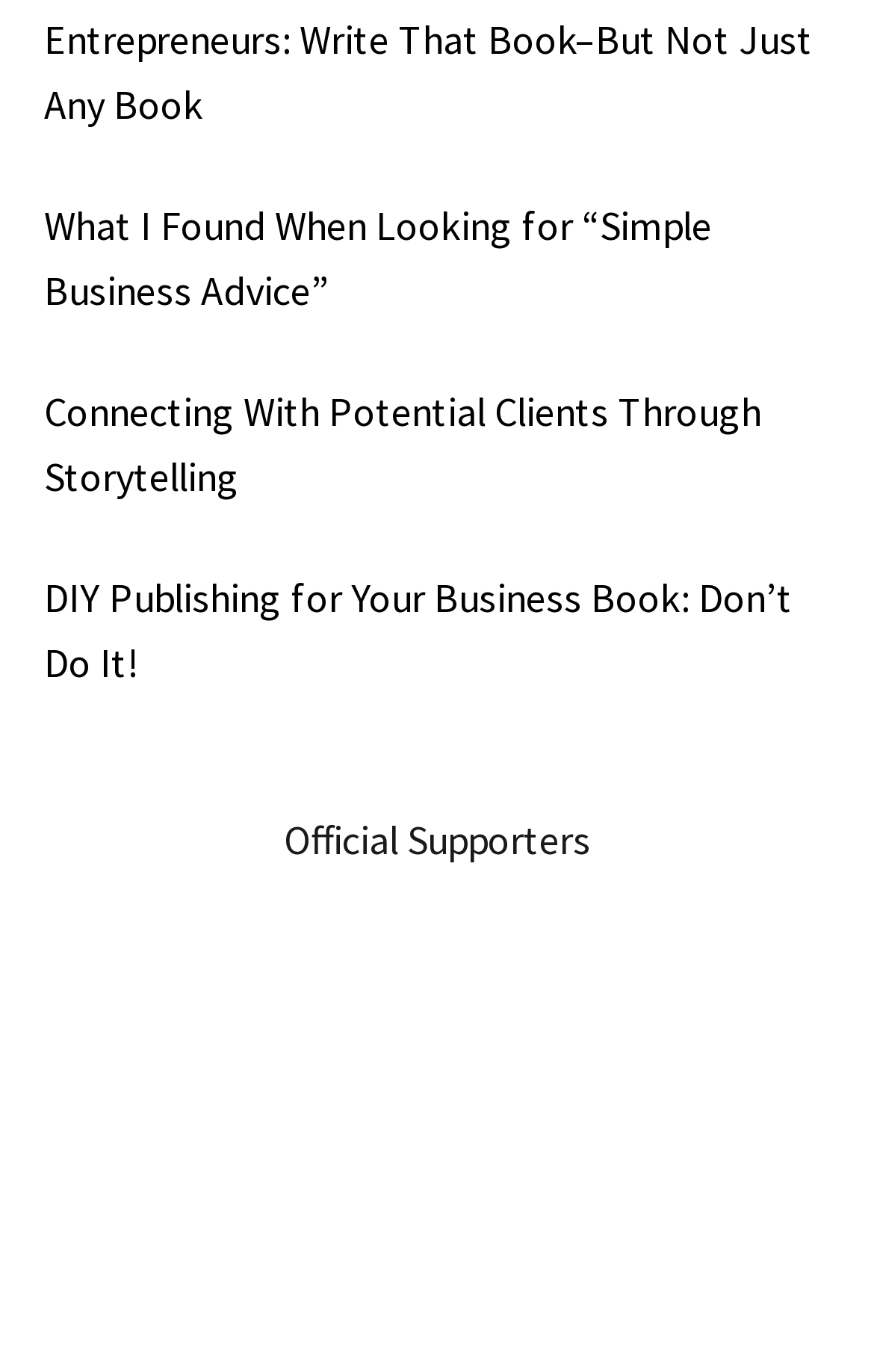Identify the bounding box coordinates of the clickable region required to complete the instruction: "Explore the benefits of storytelling for business". The coordinates should be given as four float numbers within the range of 0 and 1, i.e., [left, top, right, bottom].

[0.05, 0.281, 0.871, 0.366]